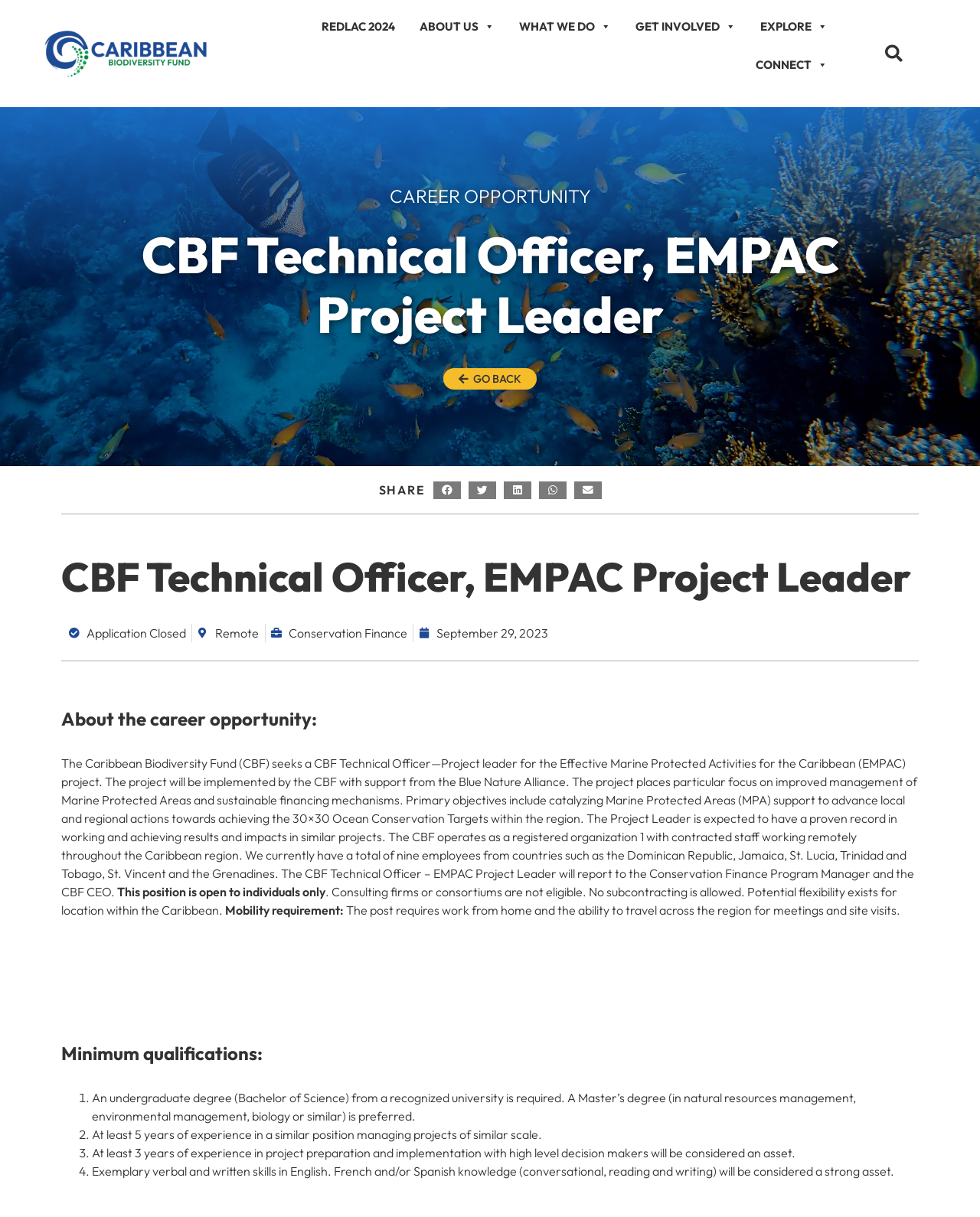What is the language requirement for the job?
Refer to the image and give a detailed answer to the question.

I found the language requirement by looking at the list of minimum qualifications under the heading 'Minimum qualifications'. The fourth point mentions that exemplary verbal and written skills in English are required, and French and/or Spanish knowledge will be considered a strong asset.